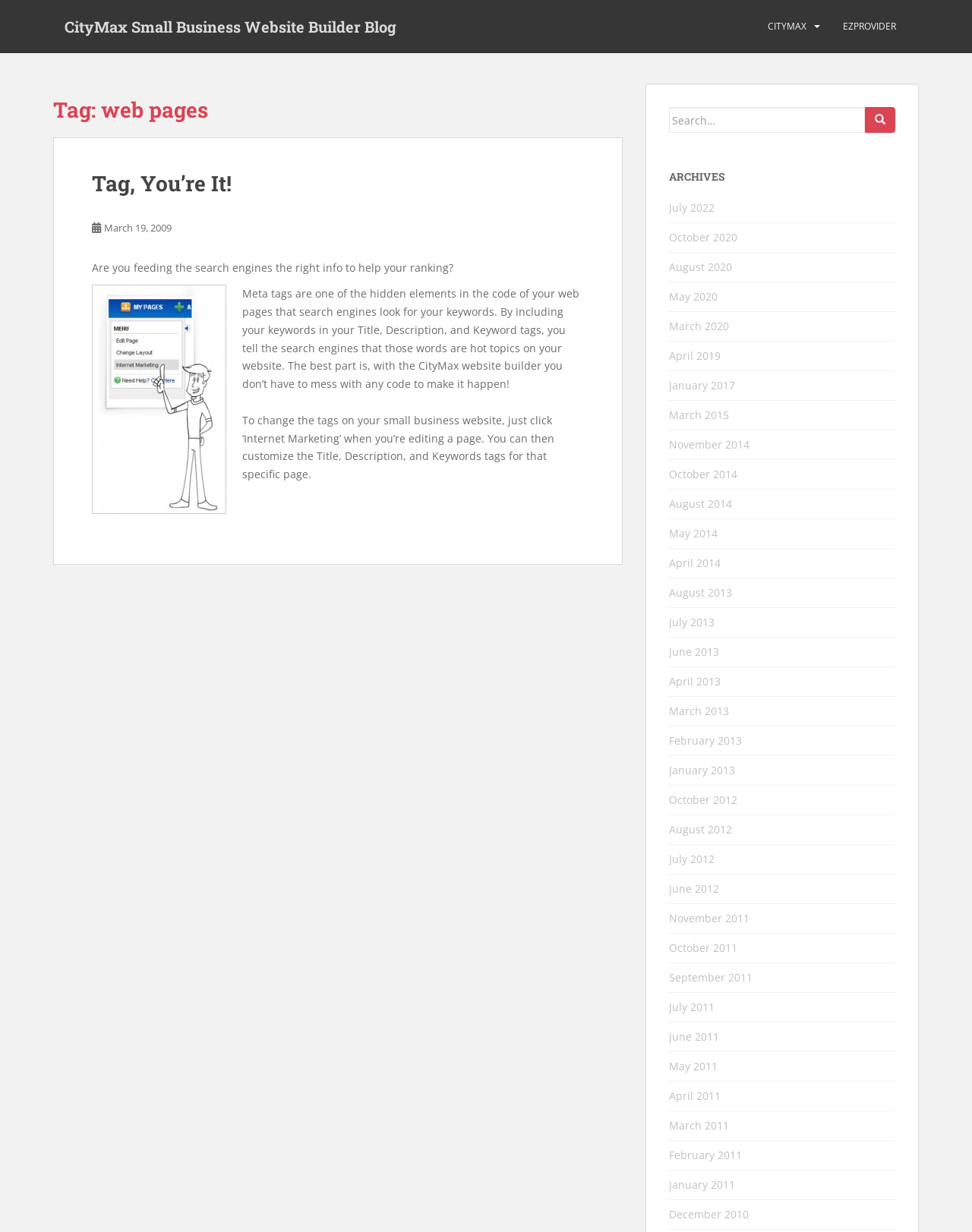Write a detailed summary of the webpage.

This webpage is a blog from CityMax Small Business Website Builder. At the top, there are three links: "CityMax Small Business Website Builder Blog", "CITYMAX", and "EZPROVIDER". Below these links, there is a main section divided into two parts. On the left, there is a header with a tag "web pages" and an article section. The article section has a heading "Tag, You’re It!" with a link to the same title, followed by a date "March 19, 2009". Below the date, there is a paragraph of text discussing the importance of meta tags for search engine optimization. The text is accompanied by an image "internetmarketing_max". 

Further down, there is another paragraph explaining how to change meta tags on a small business website using CityMax. On the right side of the main section, there is a search bar with a label "Search for:" and a button with a magnifying glass icon. Below the search bar, there is a heading "ARCHIVES" followed by a list of links to archived blog posts, organized by month and year, from July 2022 to December 2010.